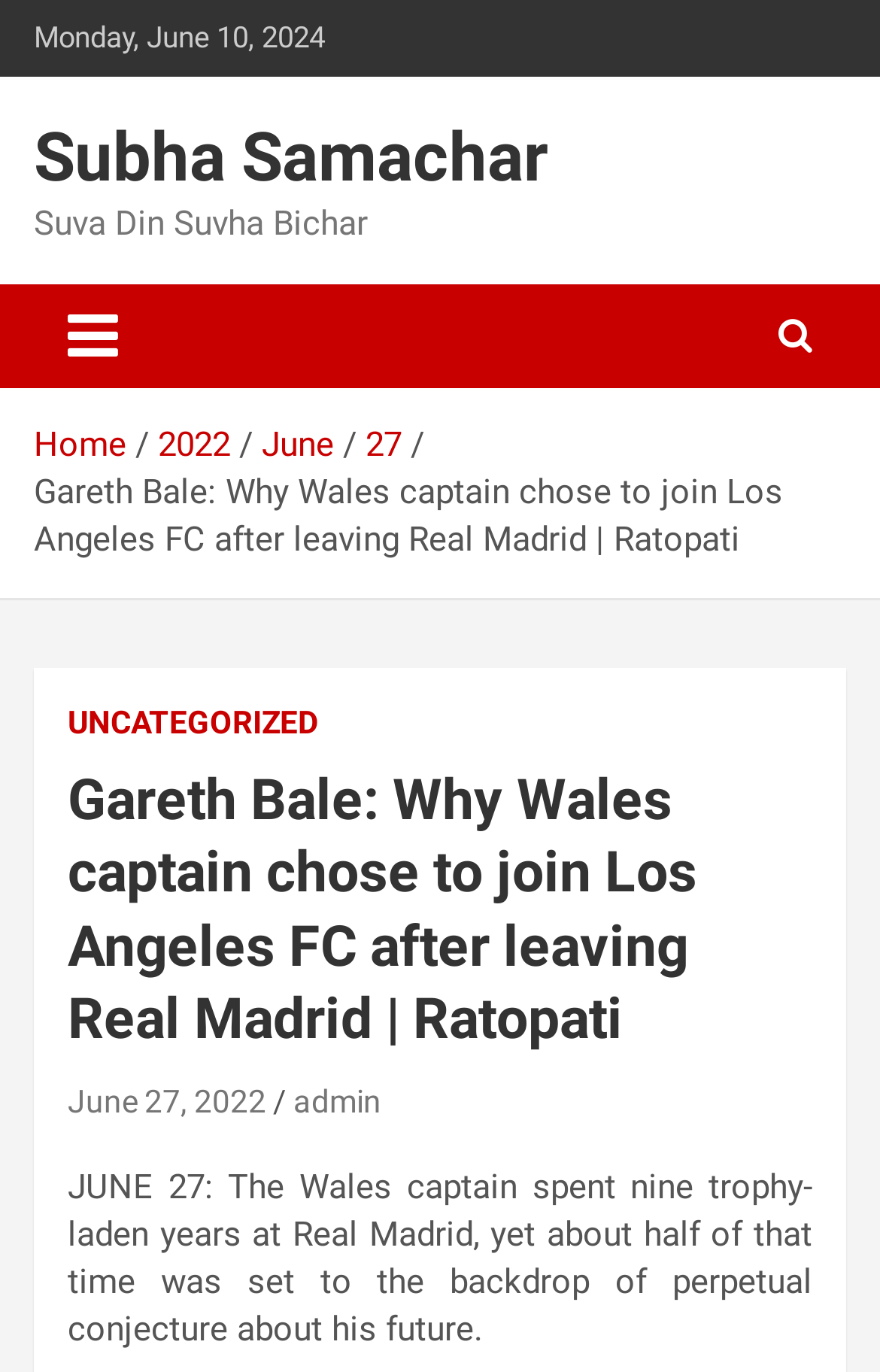What is the name of the website?
Look at the image and provide a short answer using one word or a phrase.

Subha Samachar